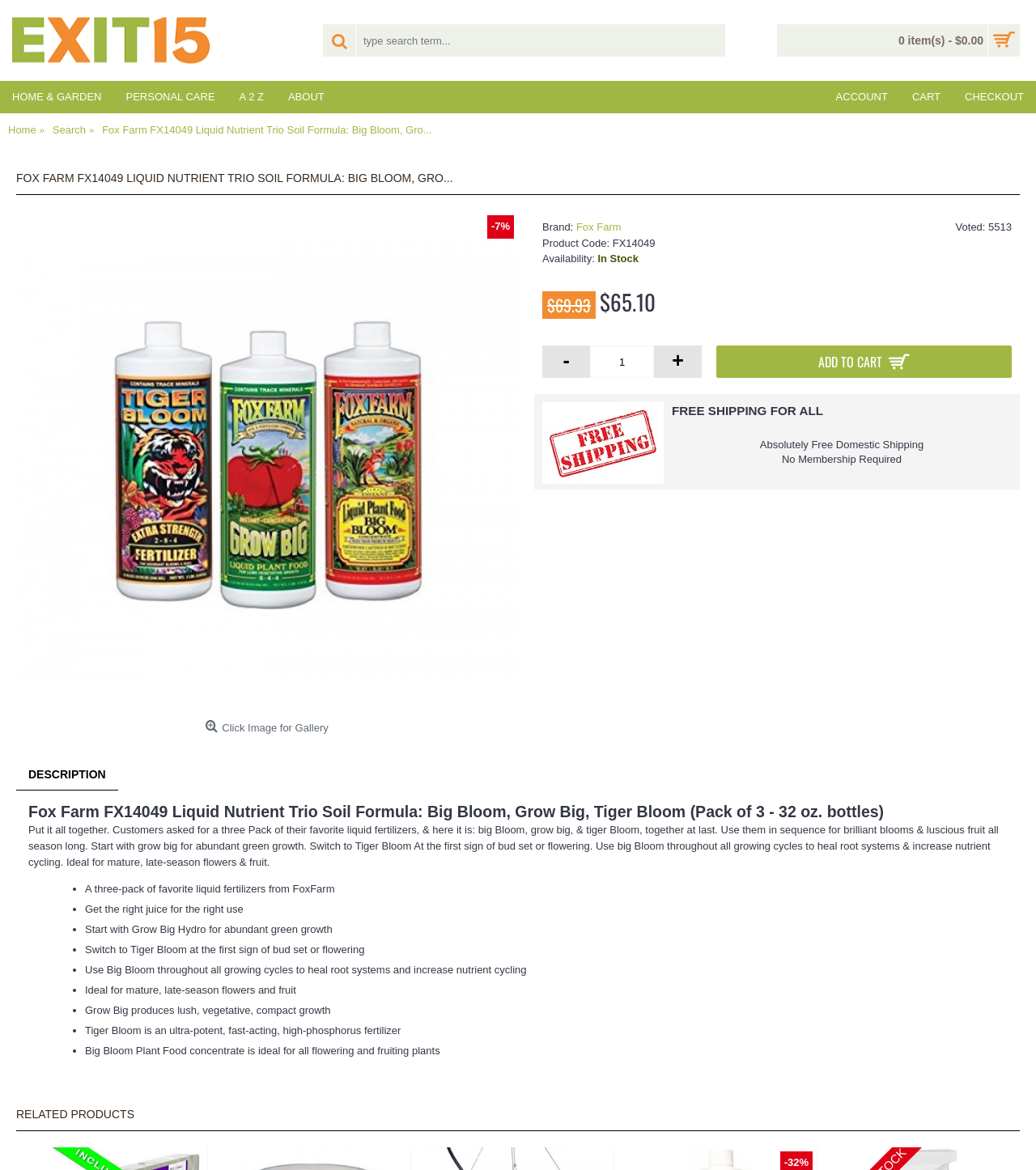What is the price of the product?
Using the image, answer in one word or phrase.

$65.10